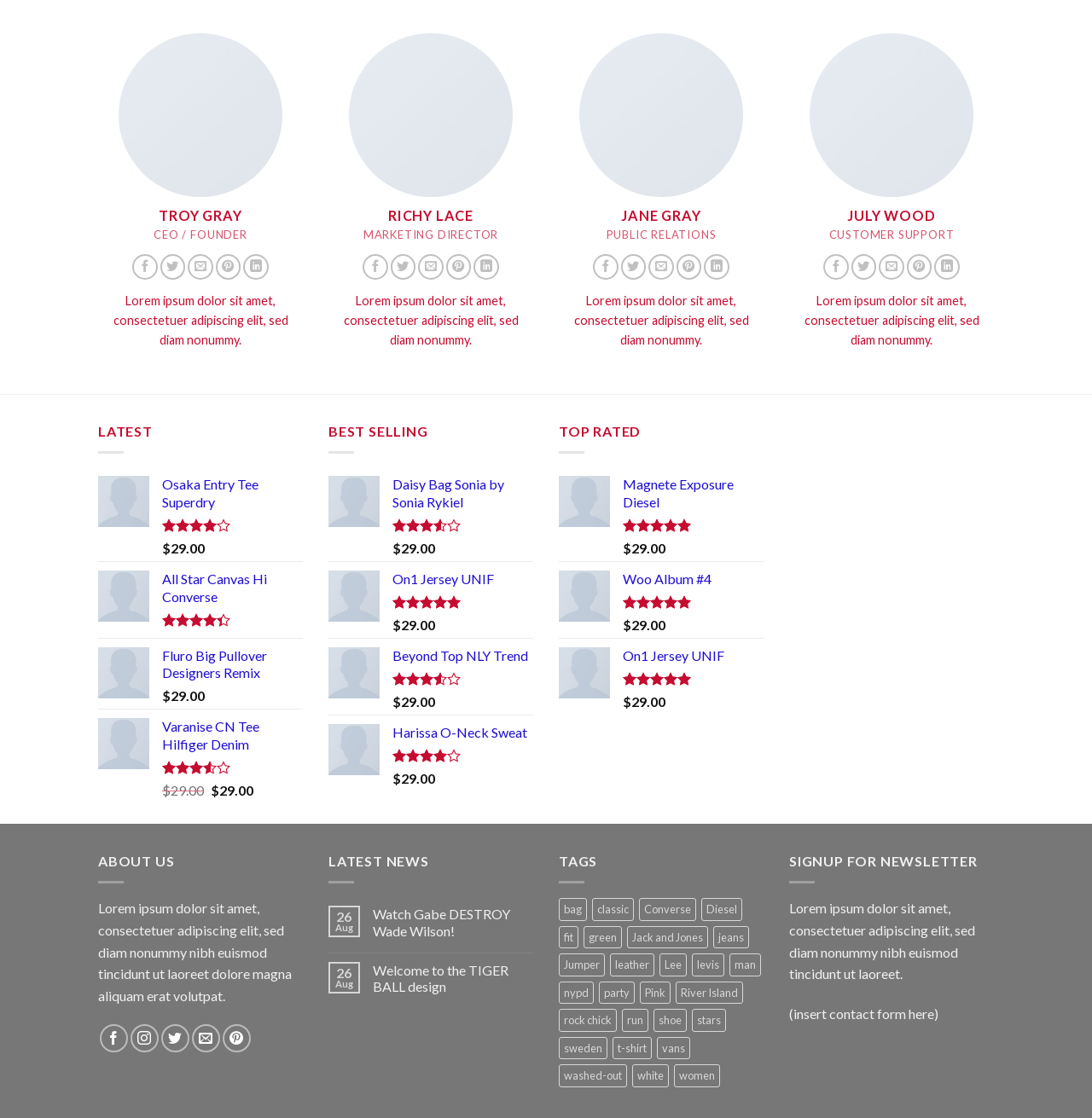Please respond to the question with a concise word or phrase:
What is the rating of the Osaka Entry Tee Superdry?

4.00 out of 5